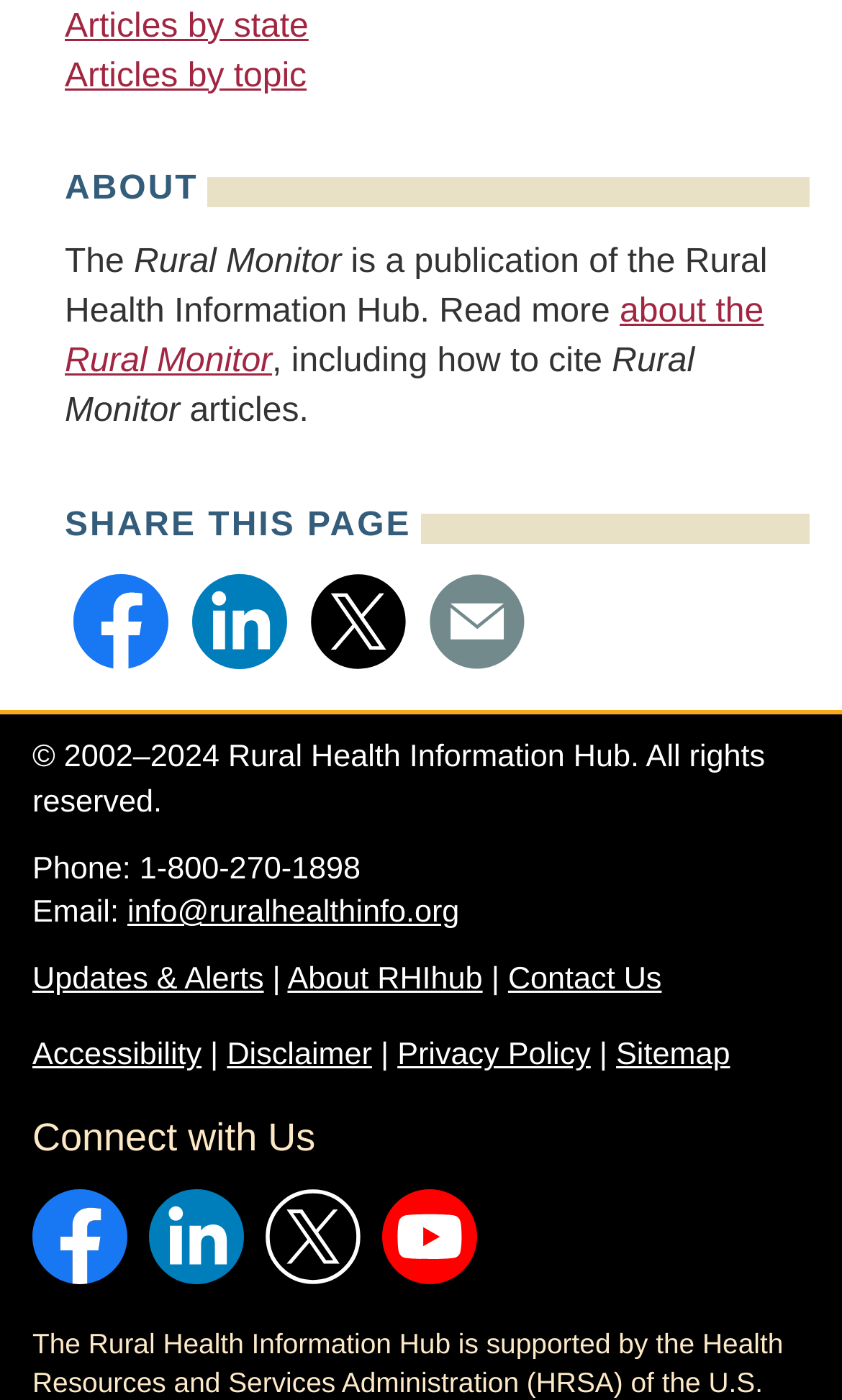Bounding box coordinates should be provided in the format (top-left x, top-left y, bottom-right x, bottom-right y) with all values between 0 and 1. Identify the bounding box for this UI element: about the Rural Monitor

[0.077, 0.21, 0.907, 0.271]